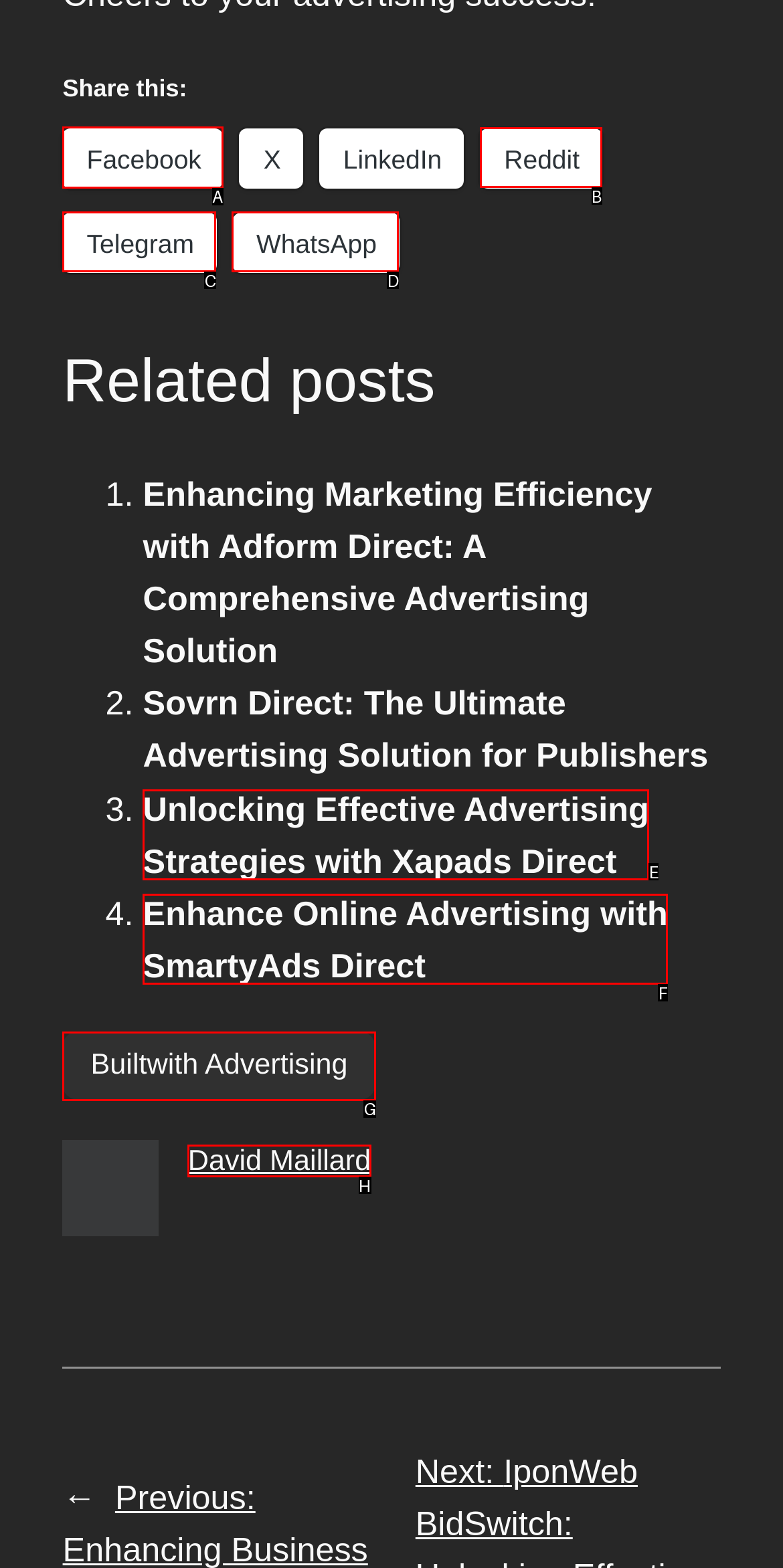Tell me the letter of the correct UI element to click for this instruction: Share on Facebook. Answer with the letter only.

A